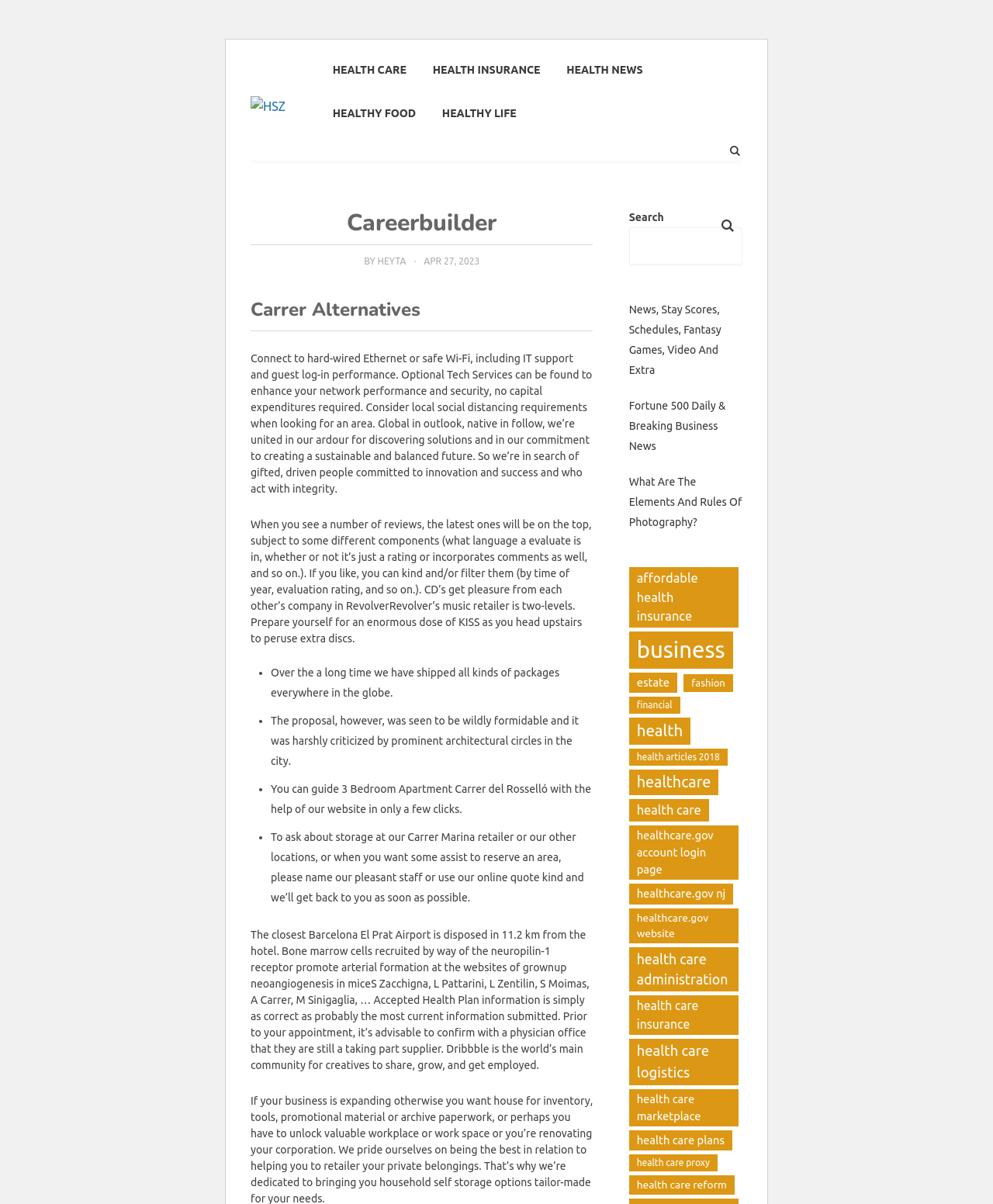Determine the bounding box coordinates for the region that must be clicked to execute the following instruction: "Click on the 'HEYTA' link".

[0.38, 0.213, 0.409, 0.221]